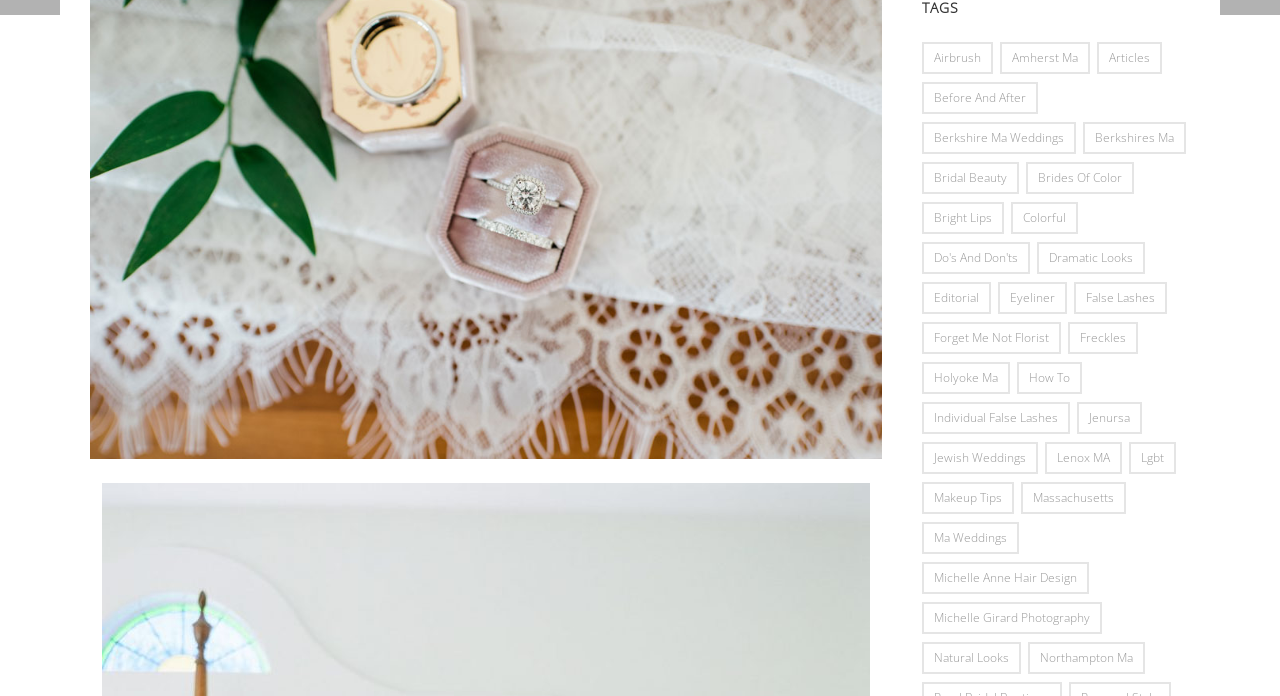Please specify the bounding box coordinates in the format (top-left x, top-left y, bottom-right x, bottom-right y), with all values as floating point numbers between 0 and 1. Identify the bounding box of the UI element described by: Powered by Shopify

None